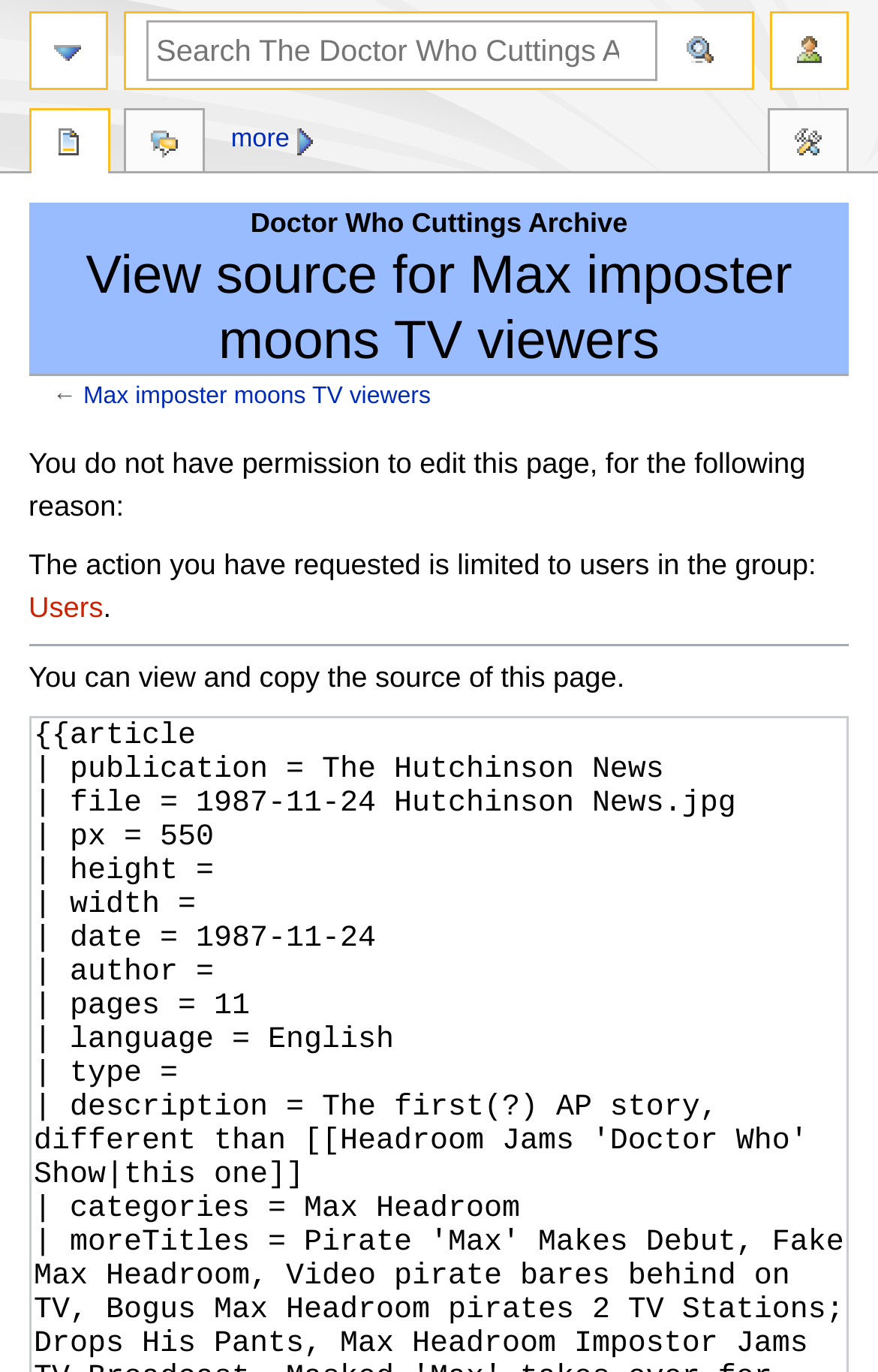Locate the primary headline on the webpage and provide its text.

View source for Max imposter moons TV viewers